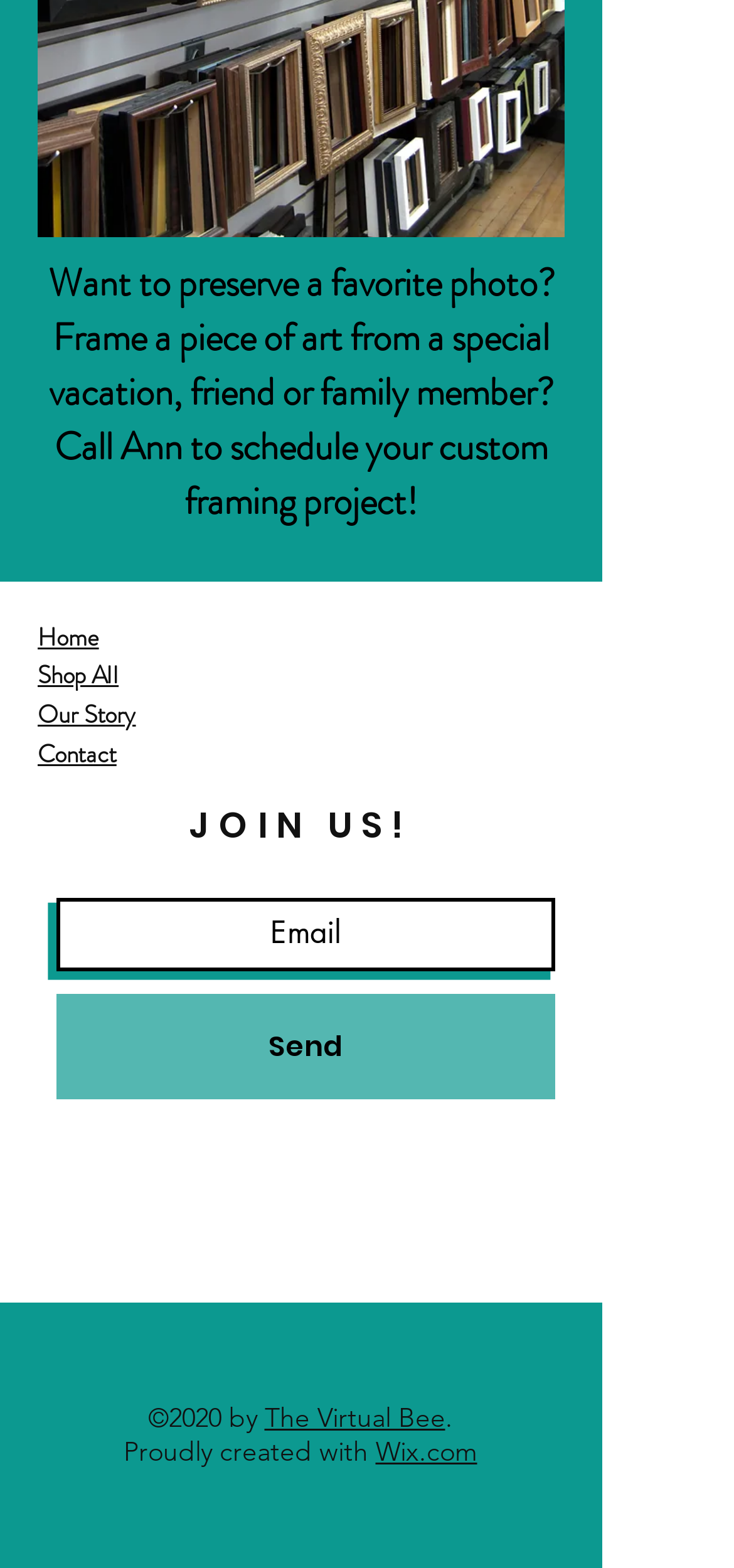Please locate the bounding box coordinates of the element that should be clicked to complete the given instruction: "Click the 'Send' button".

[0.077, 0.634, 0.756, 0.701]